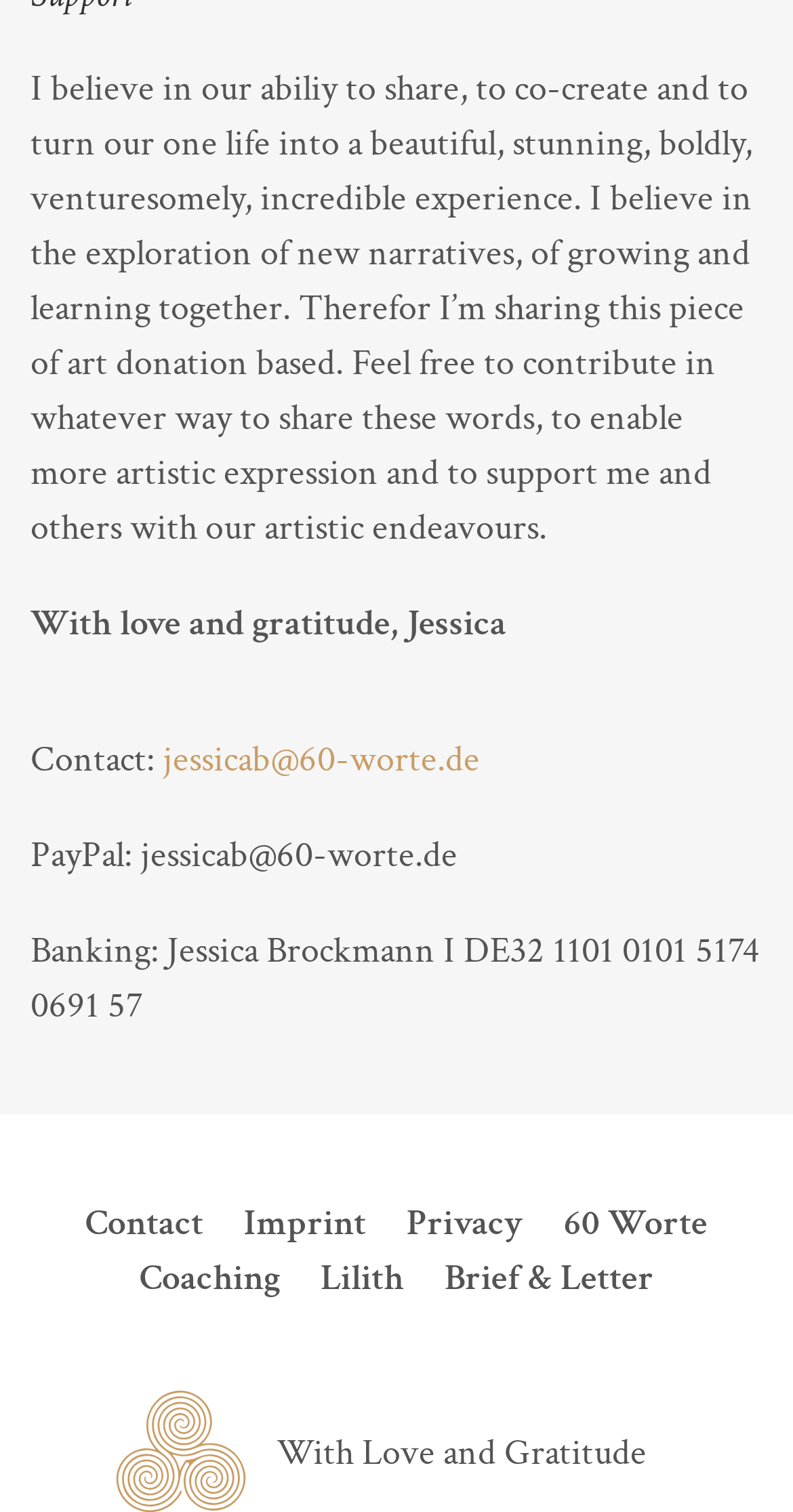Who is the author of the quote?
Answer briefly with a single word or phrase based on the image.

Jessica